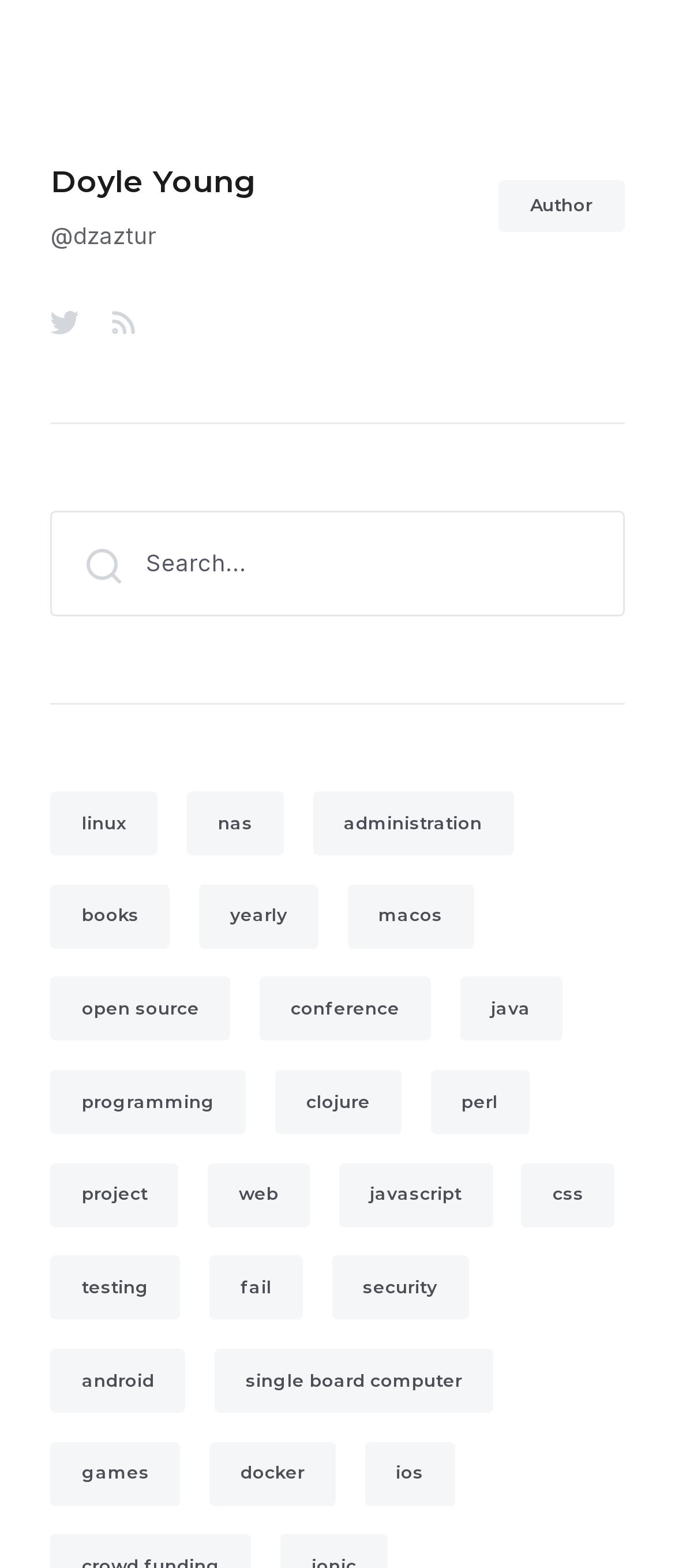Give a one-word or short phrase answer to the question: 
How many social media links are present?

2